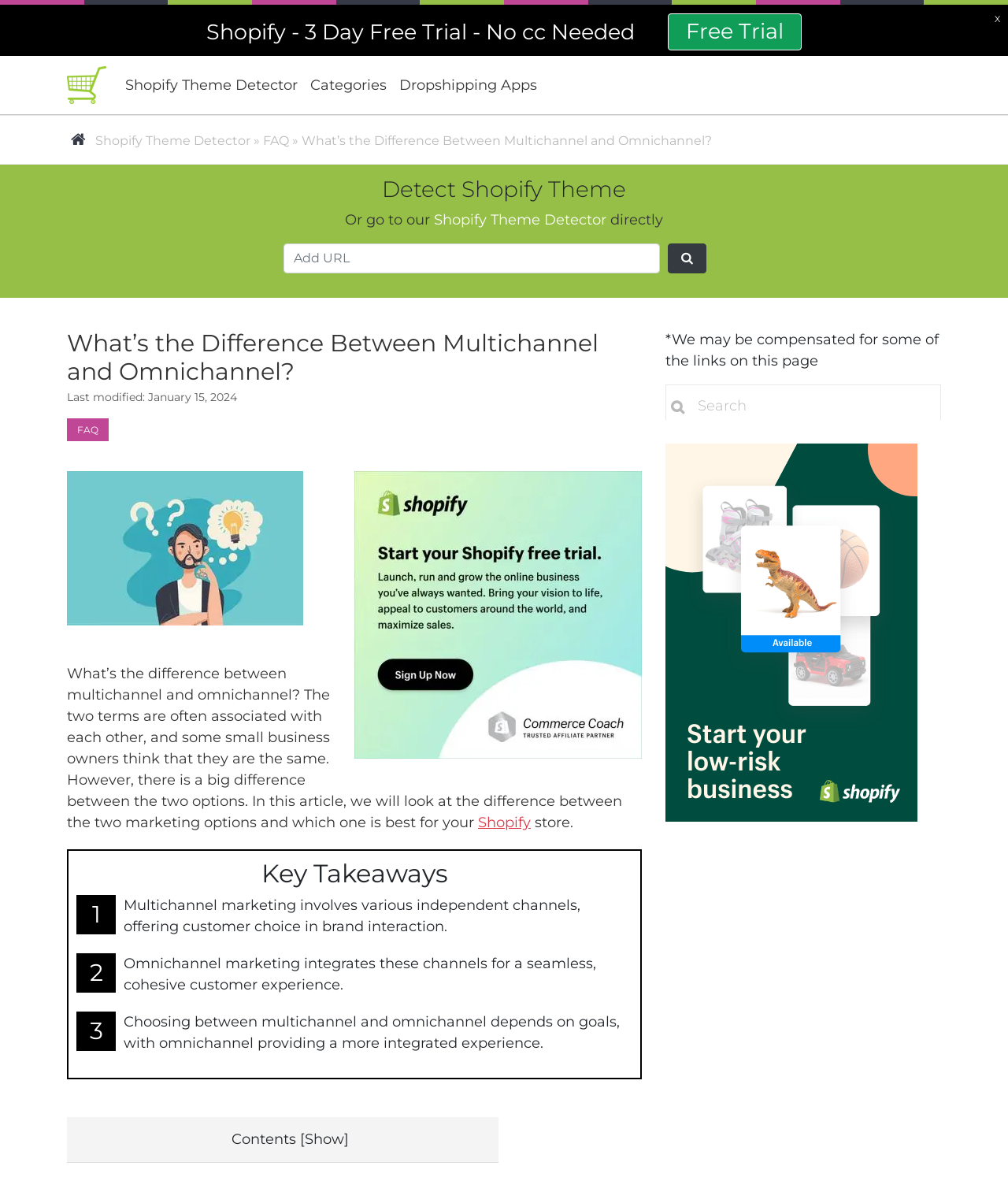Refer to the image and provide an in-depth answer to the question:
What is the main topic of this webpage?

Based on the webpage content, the main topic is the difference between multichannel and omnichannel marketing strategies, and how they impact customer engagement.